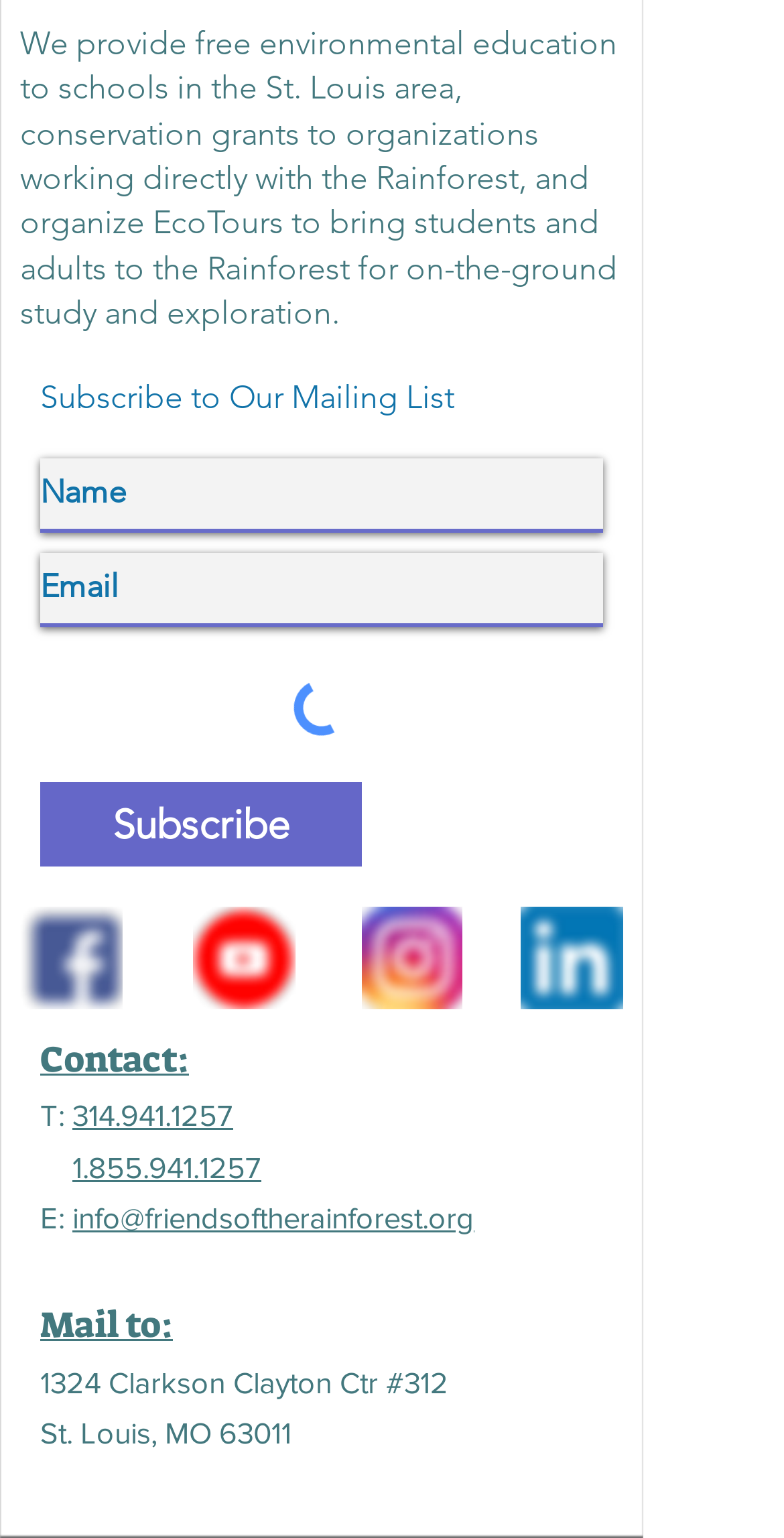Determine the bounding box coordinates of the section I need to click to execute the following instruction: "View Instagram profile". Provide the coordinates as four float numbers between 0 and 1, i.e., [left, top, right, bottom].

[0.462, 0.589, 0.59, 0.656]